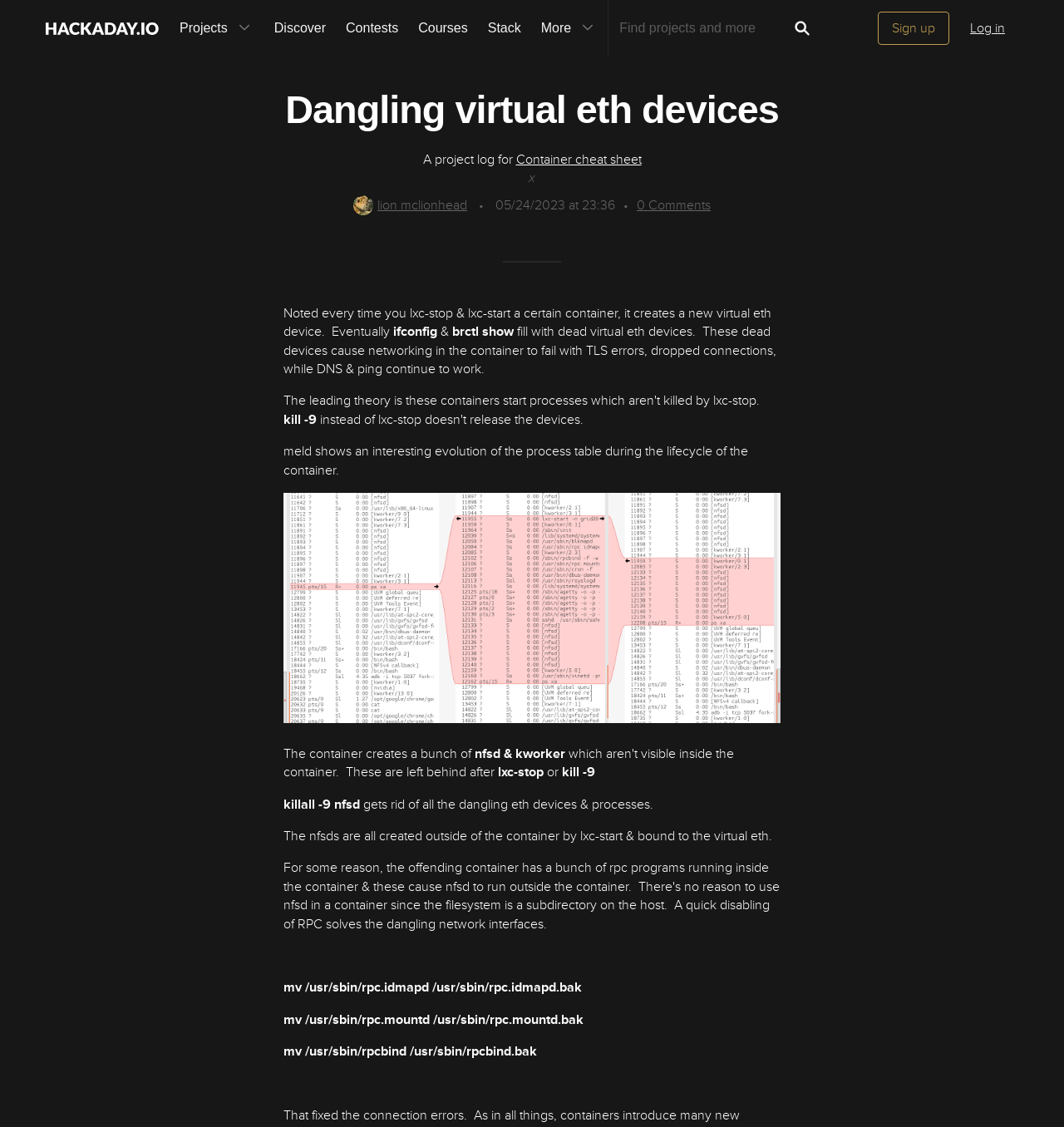Please mark the clickable region by giving the bounding box coordinates needed to complete this instruction: "Search for something".

[0.581, 0.01, 0.739, 0.04]